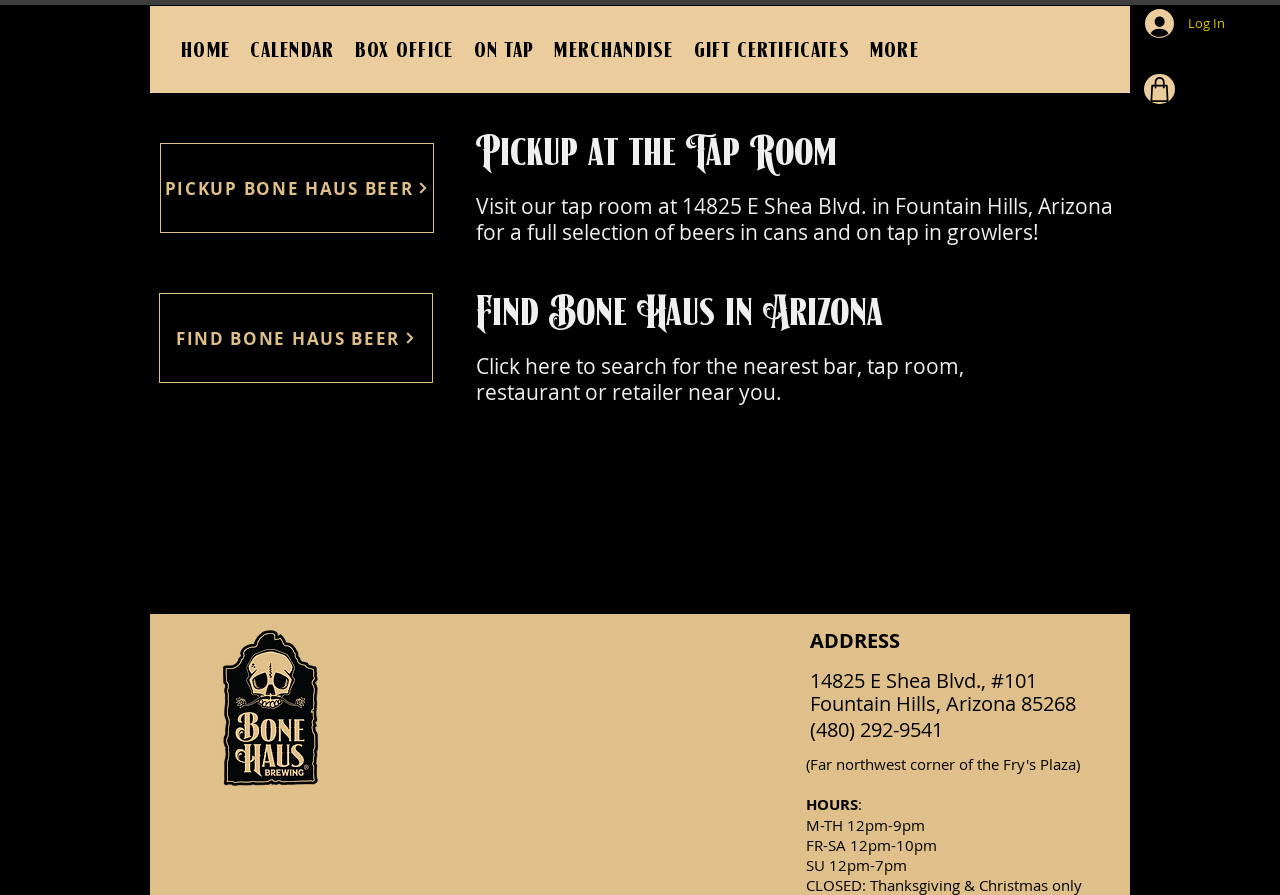Provide a one-word or short-phrase answer to the question:
What is the brewery's address?

14825 E Shea Blvd., #101